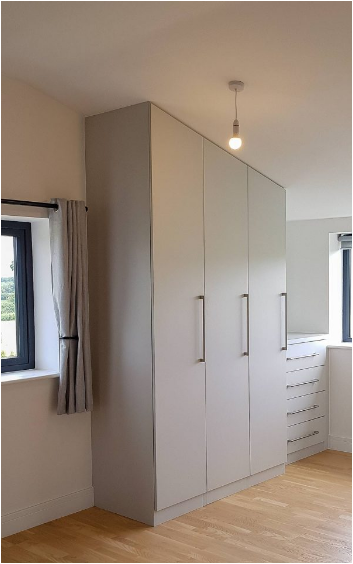Use a single word or phrase to answer the following:
How many doors does the wardrobe have?

Three